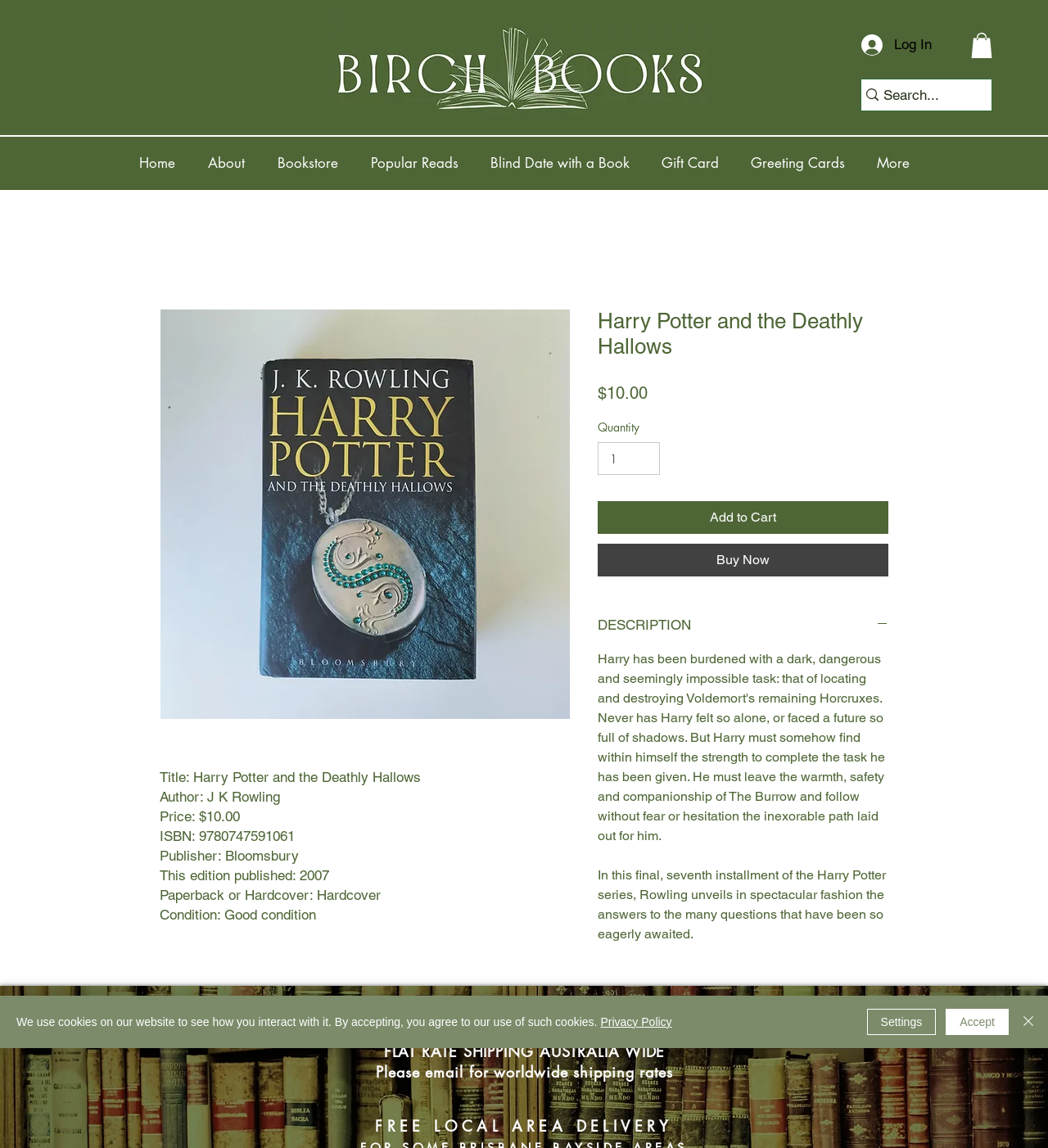Respond to the following question with a brief word or phrase:
Who is the author of the book?

J K Rowling